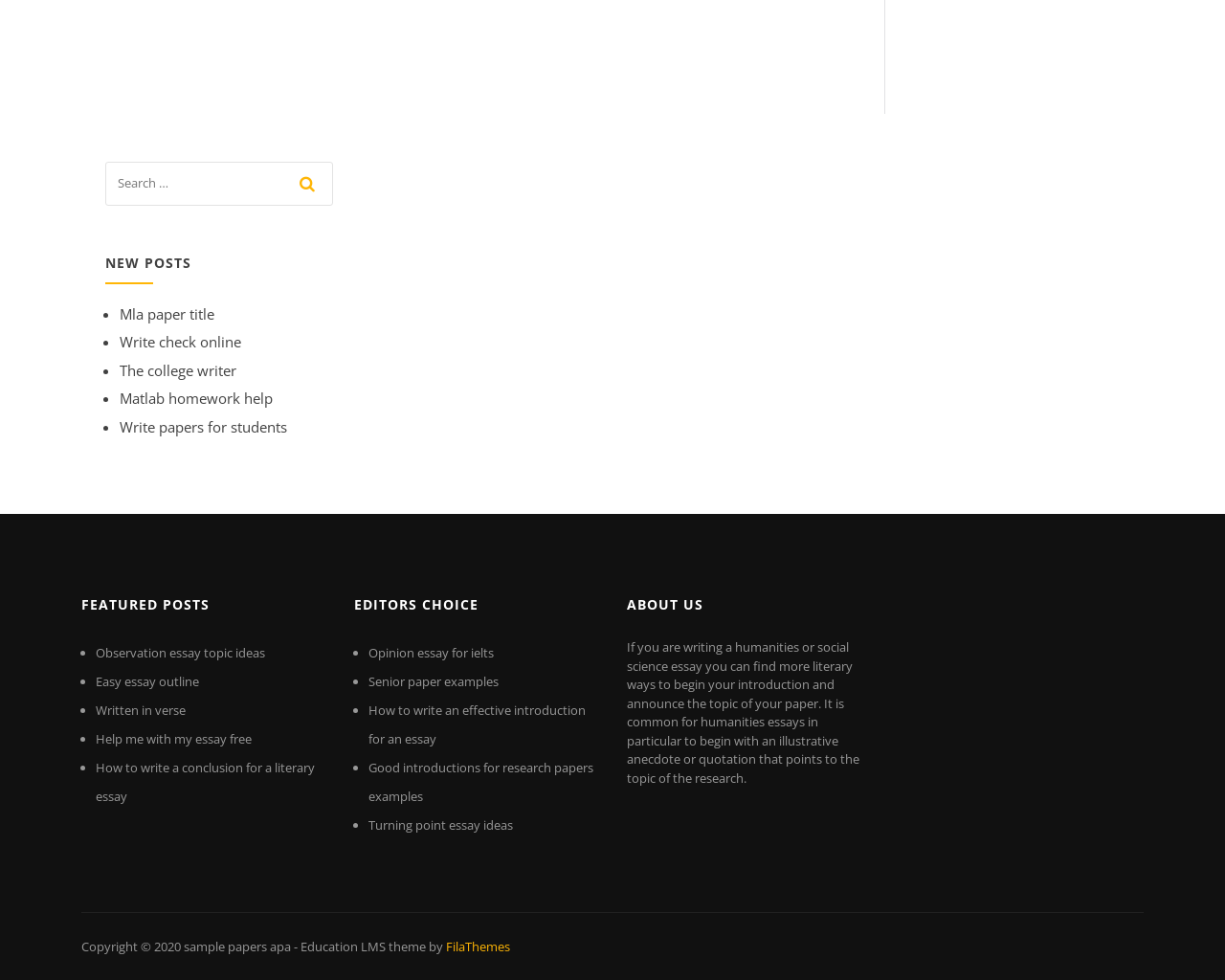Determine the bounding box coordinates for the clickable element required to fulfill the instruction: "click on 'Mla paper title'". Provide the coordinates as four float numbers between 0 and 1, i.e., [left, top, right, bottom].

[0.098, 0.311, 0.175, 0.33]